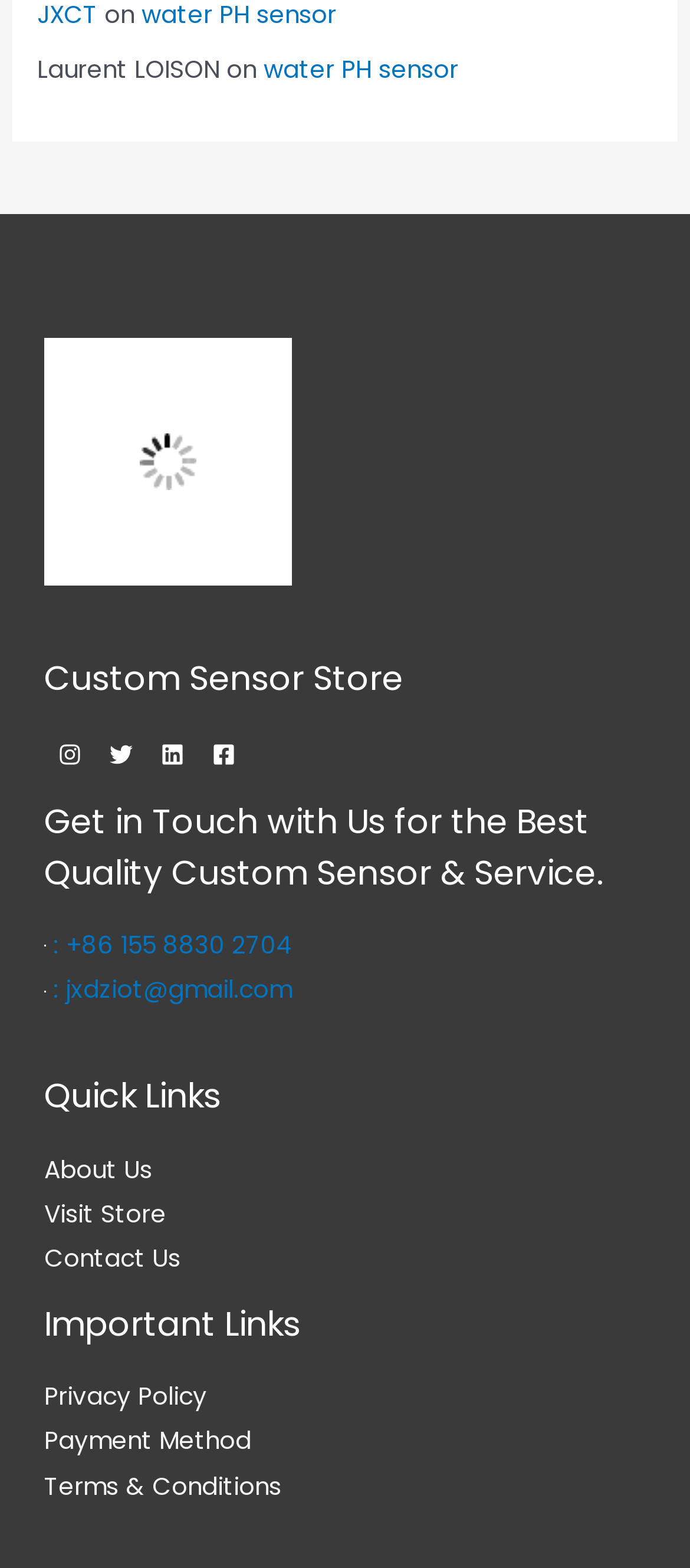Locate the bounding box coordinates of the region to be clicked to comply with the following instruction: "view About Us page". The coordinates must be four float numbers between 0 and 1, in the form [left, top, right, bottom].

[0.064, 0.735, 0.221, 0.757]